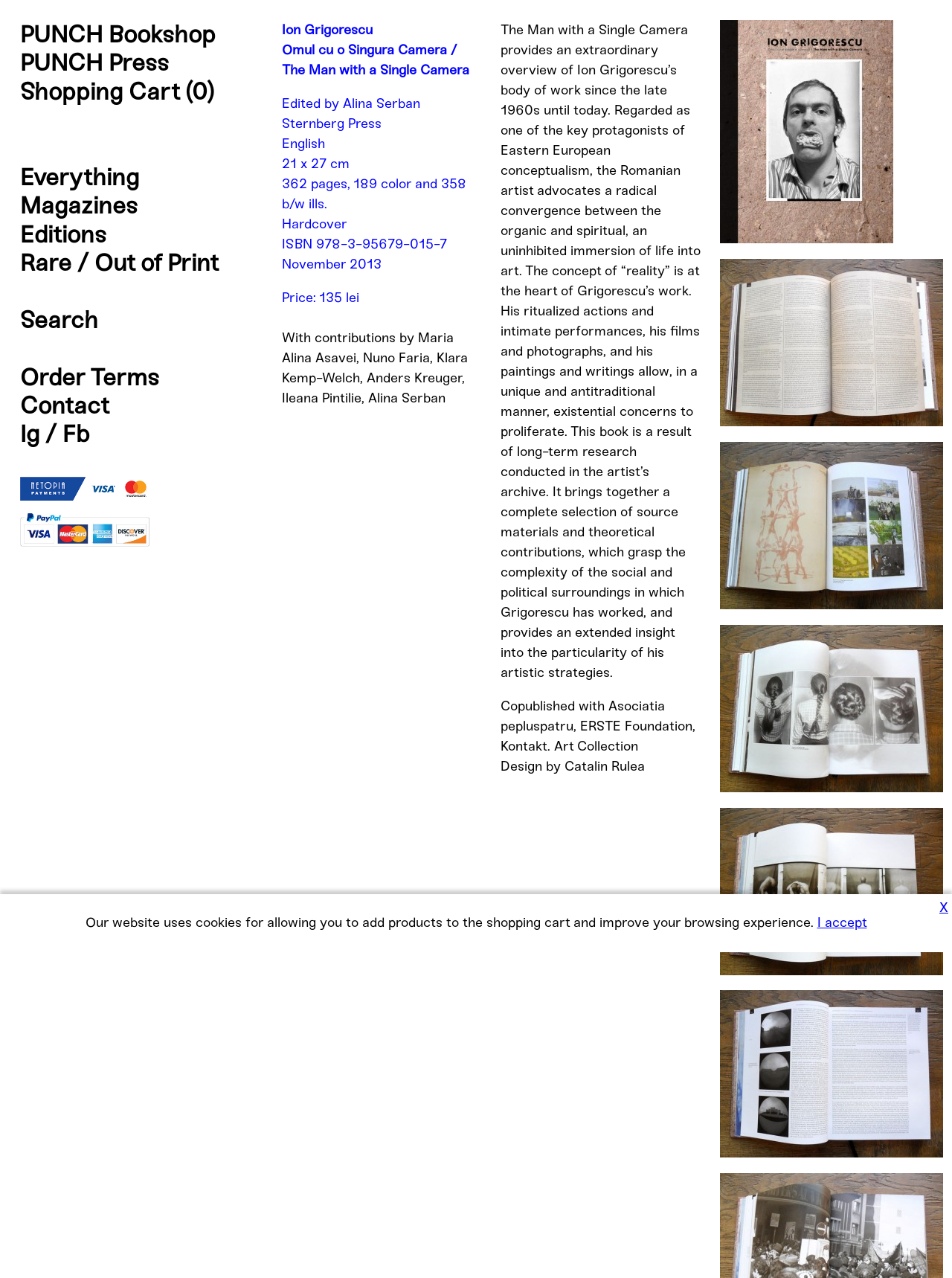Please give a one-word or short phrase response to the following question: 
What is the name of the bookshop?

PUNCH Bookshop